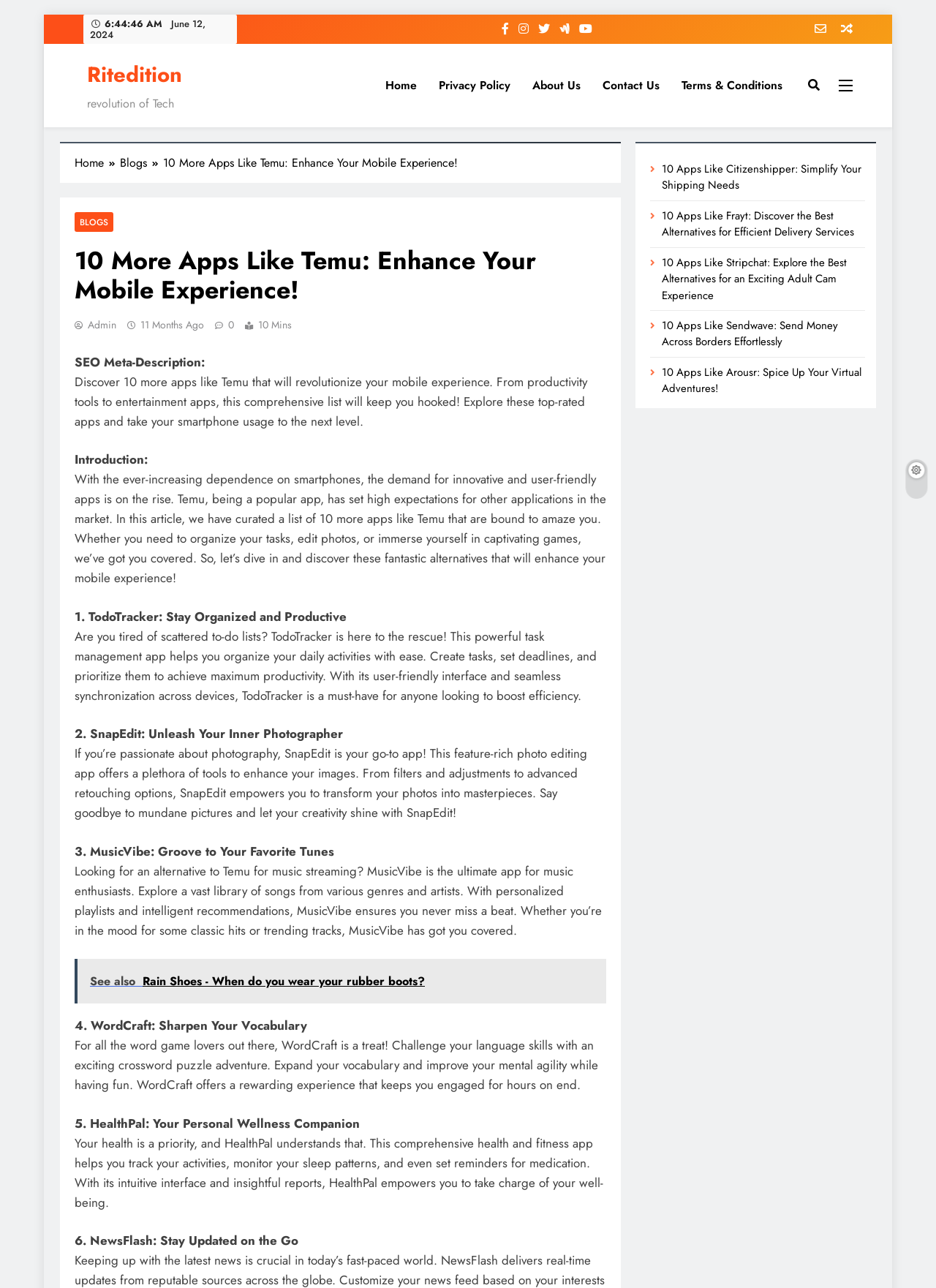Please identify the bounding box coordinates of the element that needs to be clicked to perform the following instruction: "Click on the 'Home' link".

[0.4, 0.051, 0.457, 0.082]